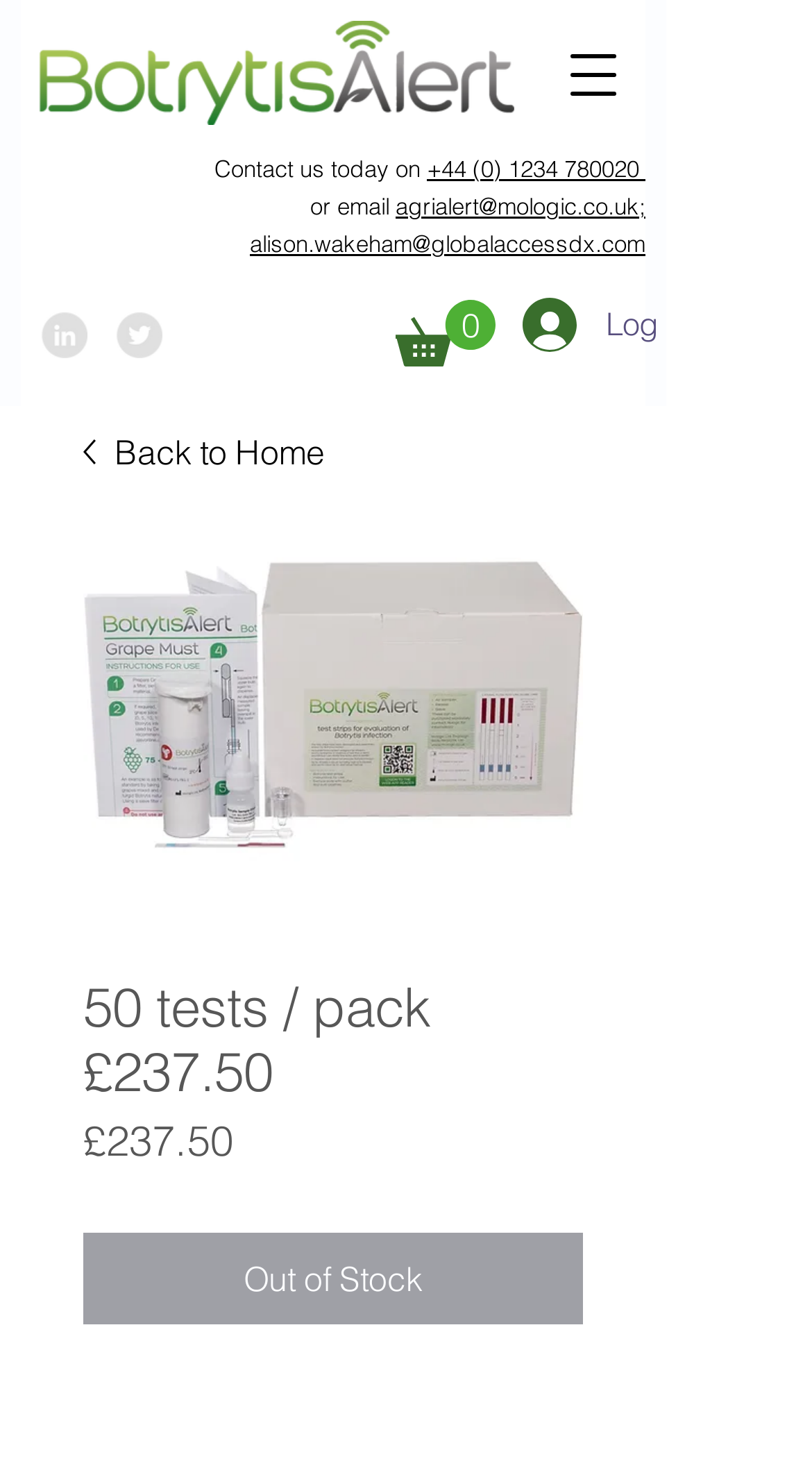Using the format (top-left x, top-left y, bottom-right x, bottom-right y), provide the bounding box coordinates for the described UI element. All values should be floating point numbers between 0 and 1: parent_node: 0 aria-label="Open navigation menu"

[0.667, 0.016, 0.795, 0.087]